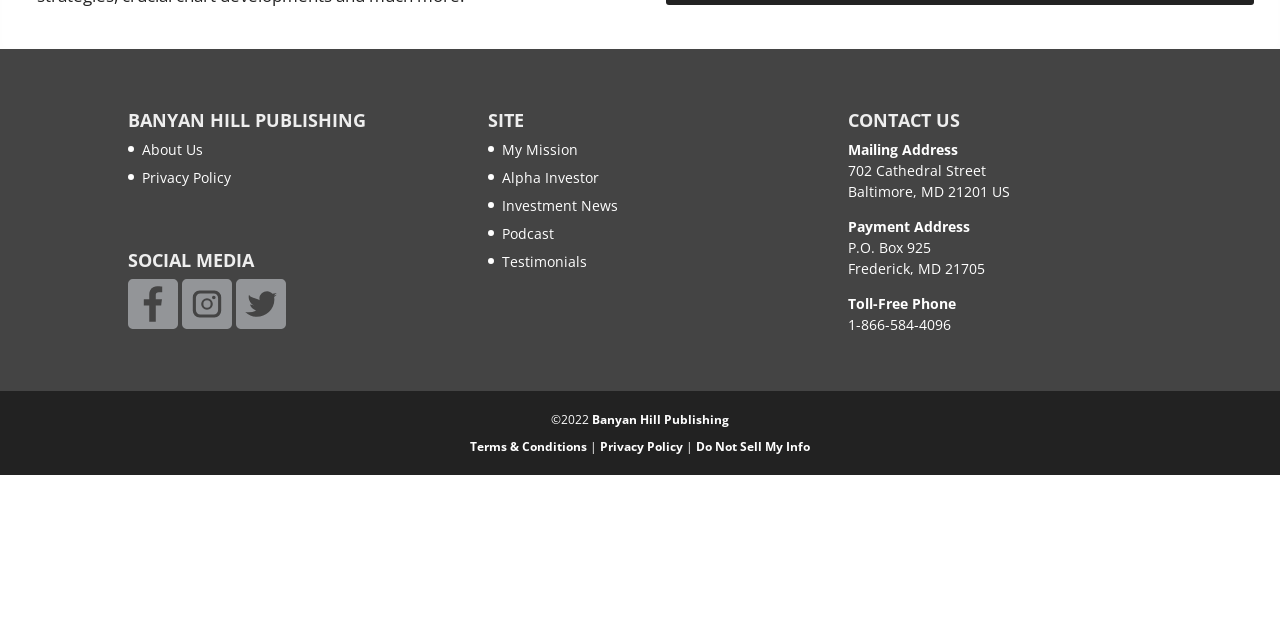Identify the bounding box for the UI element described as: "Testimonials". The coordinates should be four float numbers between 0 and 1, i.e., [left, top, right, bottom].

[0.392, 0.393, 0.459, 0.423]